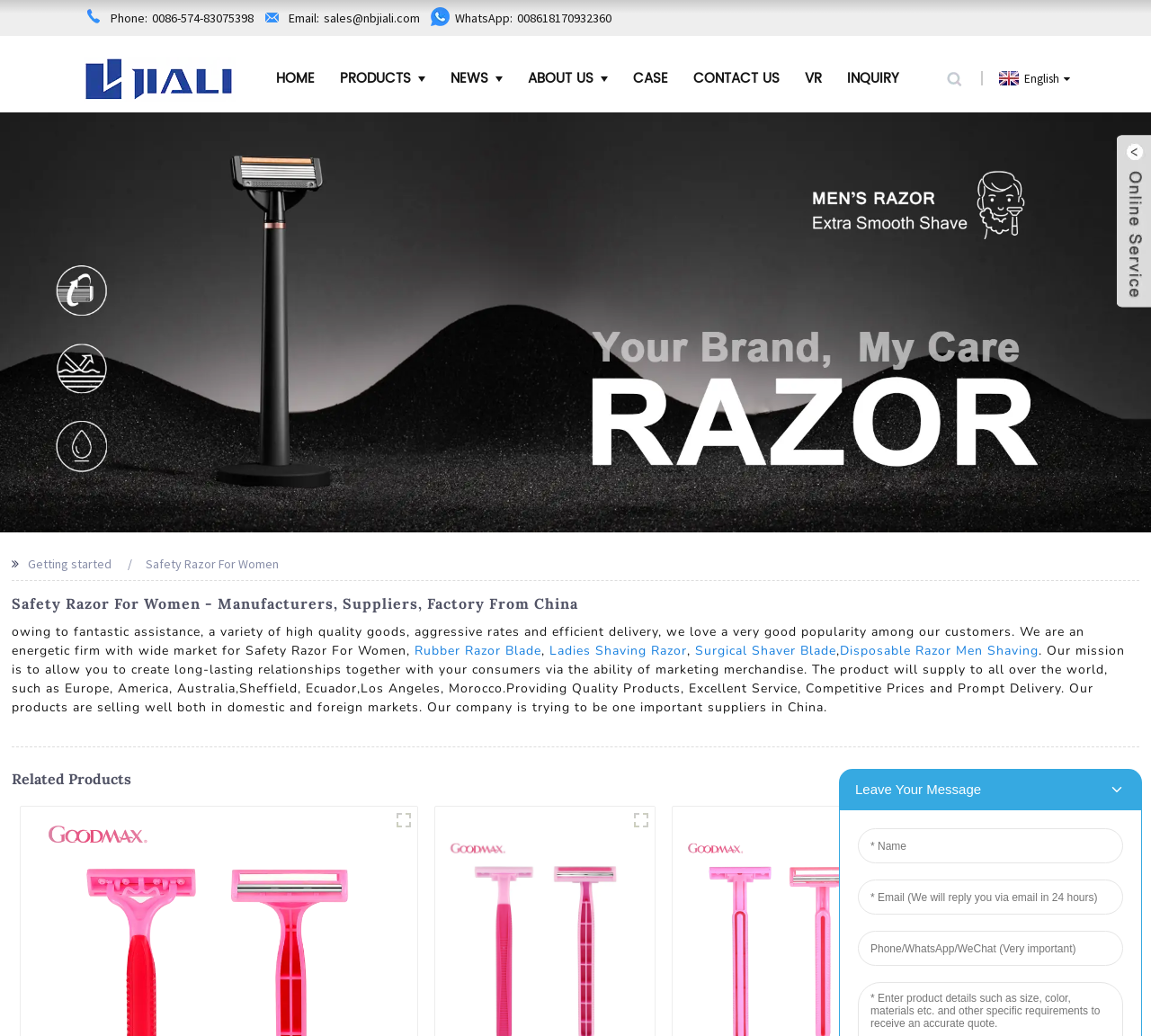Highlight the bounding box coordinates of the element you need to click to perform the following instruction: "Select the language option."

[0.864, 0.068, 0.93, 0.083]